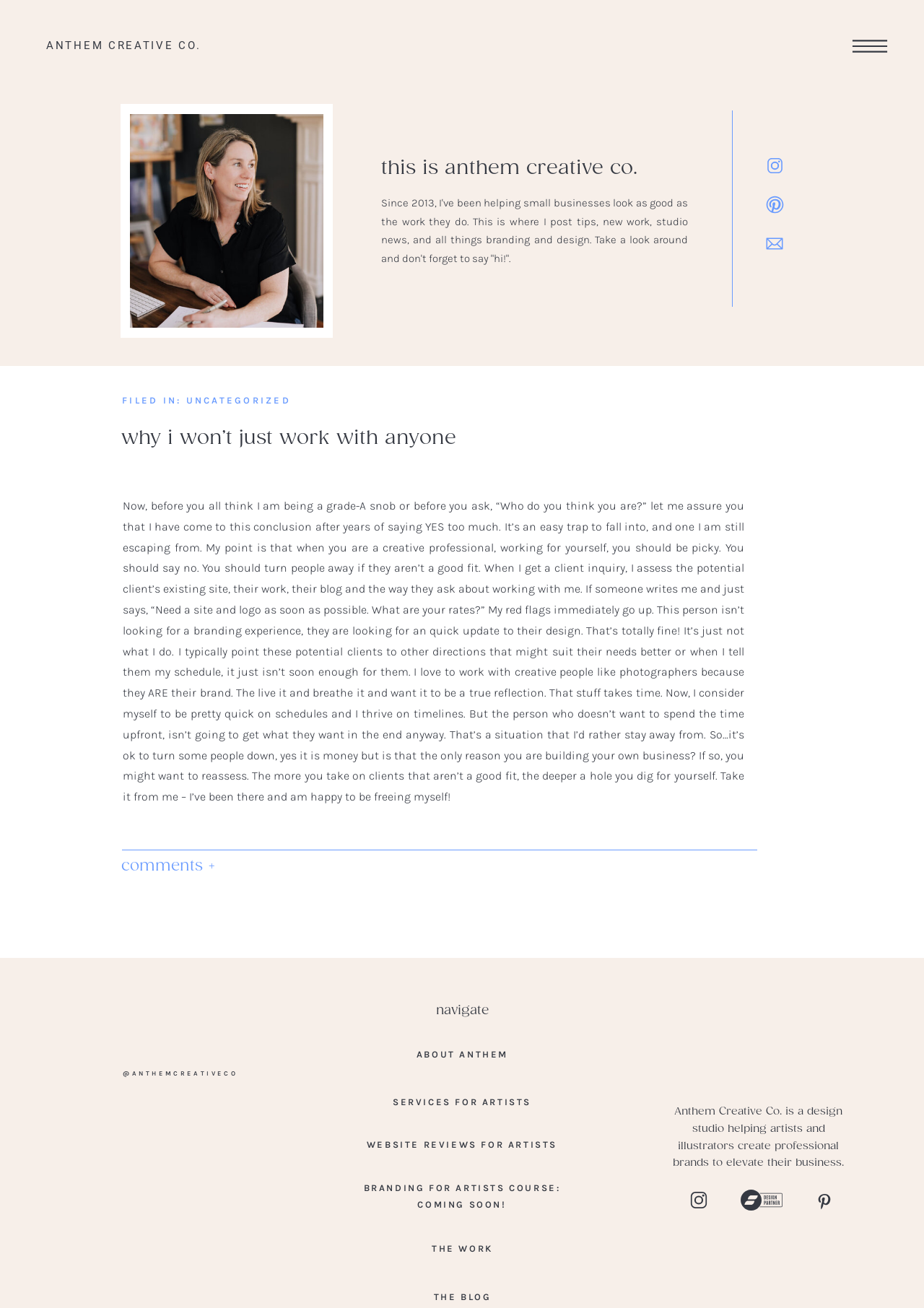Create an elaborate caption that covers all aspects of the webpage.

This webpage is about Anthem Creative Co., a design studio that helps small businesses, particularly artists and illustrators, create professional brands. At the top of the page, there is a logo and a navigation link to the company's website. Below that, there is a heading that reads "this is anthem creative co." followed by a brief description of the company's services and a call to action to explore the website.

The main content of the page is an article titled "why i won’t just work with anyone," which discusses the importance of being selective when choosing clients as a creative professional. The article is divided into paragraphs and includes a heading that breaks up the text.

To the right of the article, there are several links and images, including social media links, a link to the company's blog, and a link to a course on branding for artists. There are also several images scattered throughout the page, including a logo and icons for social media platforms.

At the bottom of the page, there is a section with links to various parts of the website, including the blog, services, and about page. There is also a heading that reads "navigate" with links to different sections of the website.

Overall, the webpage has a clean and organized layout, with a focus on showcasing the company's services and expertise in branding and design.